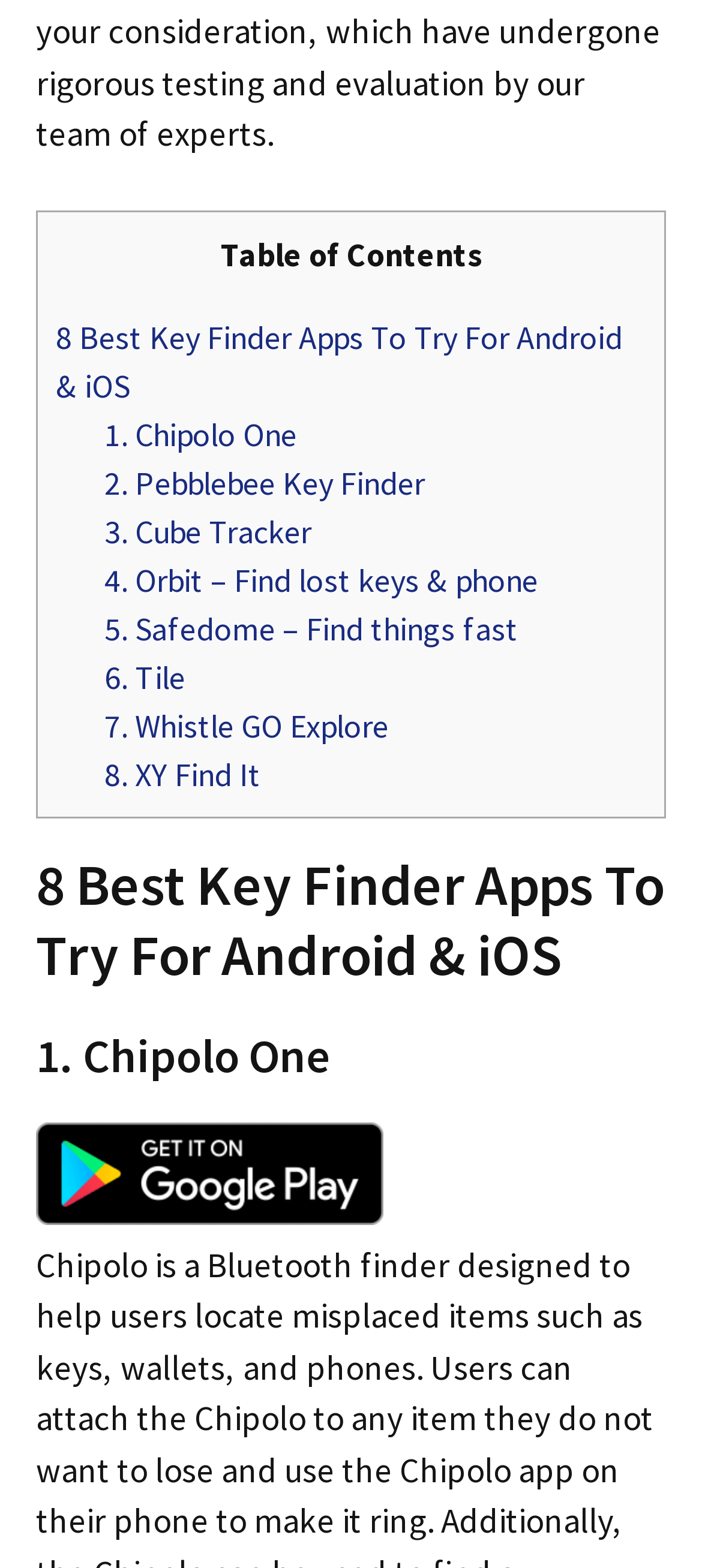Please find the bounding box for the UI element described by: "6. Tile".

[0.149, 0.419, 0.264, 0.445]